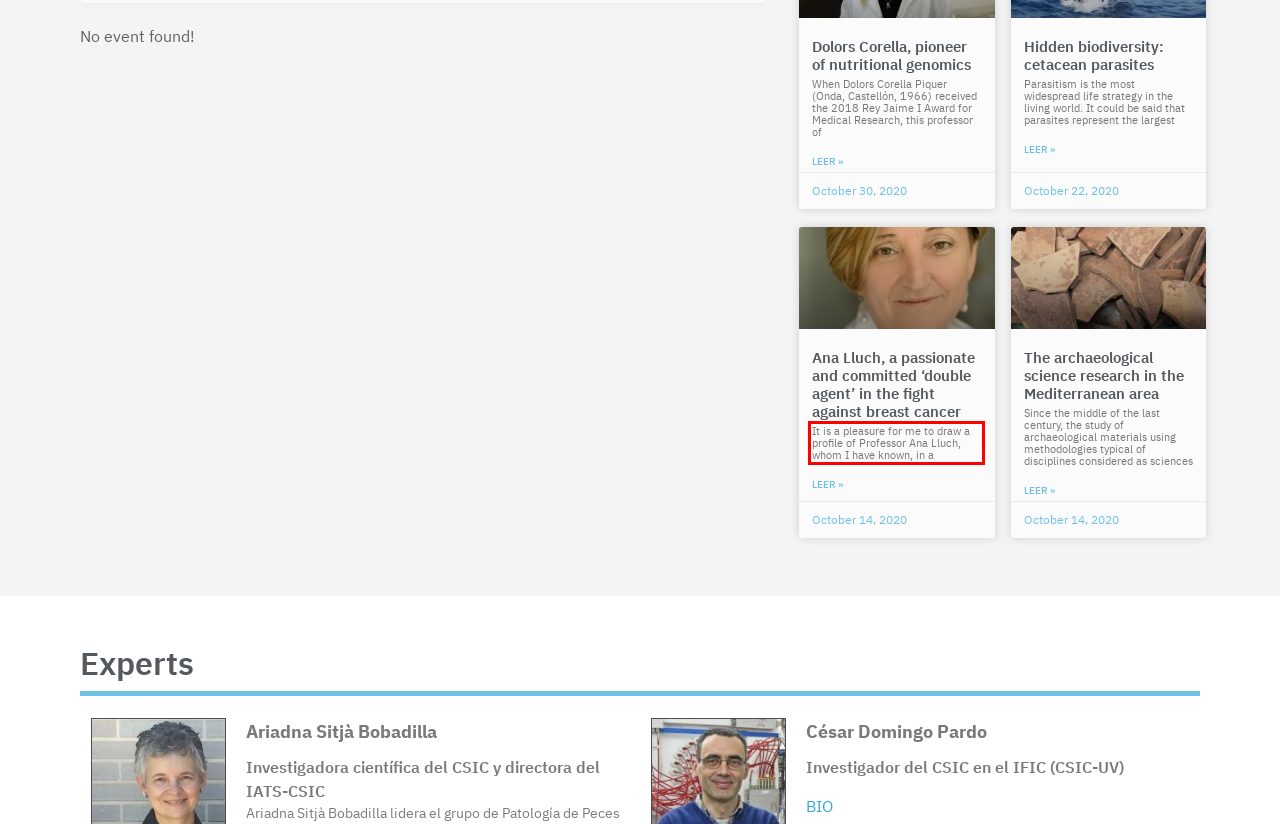You have a screenshot of a webpage with a red bounding box. Identify and extract the text content located inside the red bounding box.

It is a pleasure for me to draw a profile of Professor Ana Lluch, whom I have known, in a